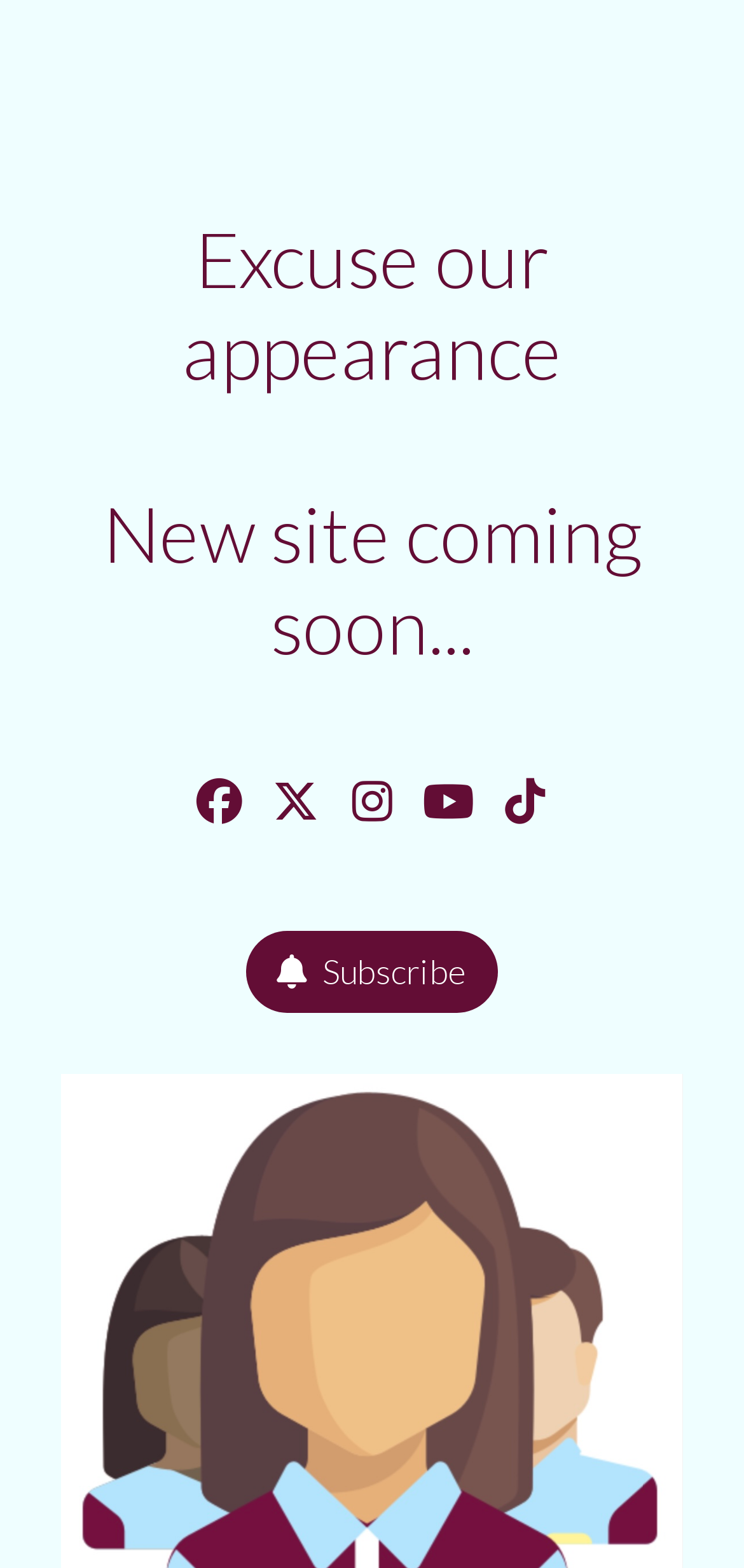Give a one-word or short phrase answer to the question: 
What is the purpose of the 'Subscribe' button?

To subscribe